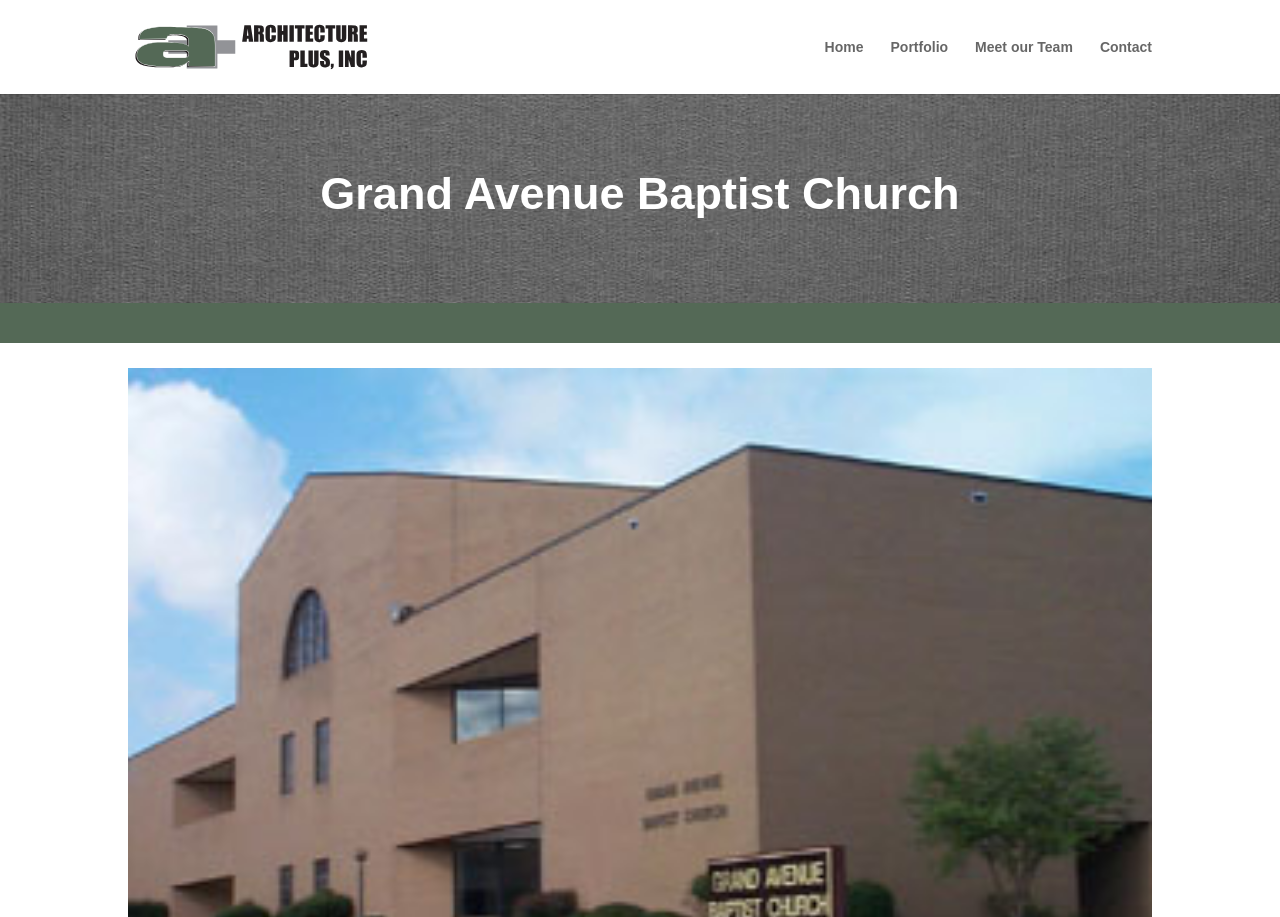Provide a thorough and detailed response to the question by examining the image: 
How many pages can be accessed from the bottom of the webpage?

There are two links at the bottom of the webpage, which are '4' and '5'. These links are located vertically next to each other, indicating that they are links to different pages.